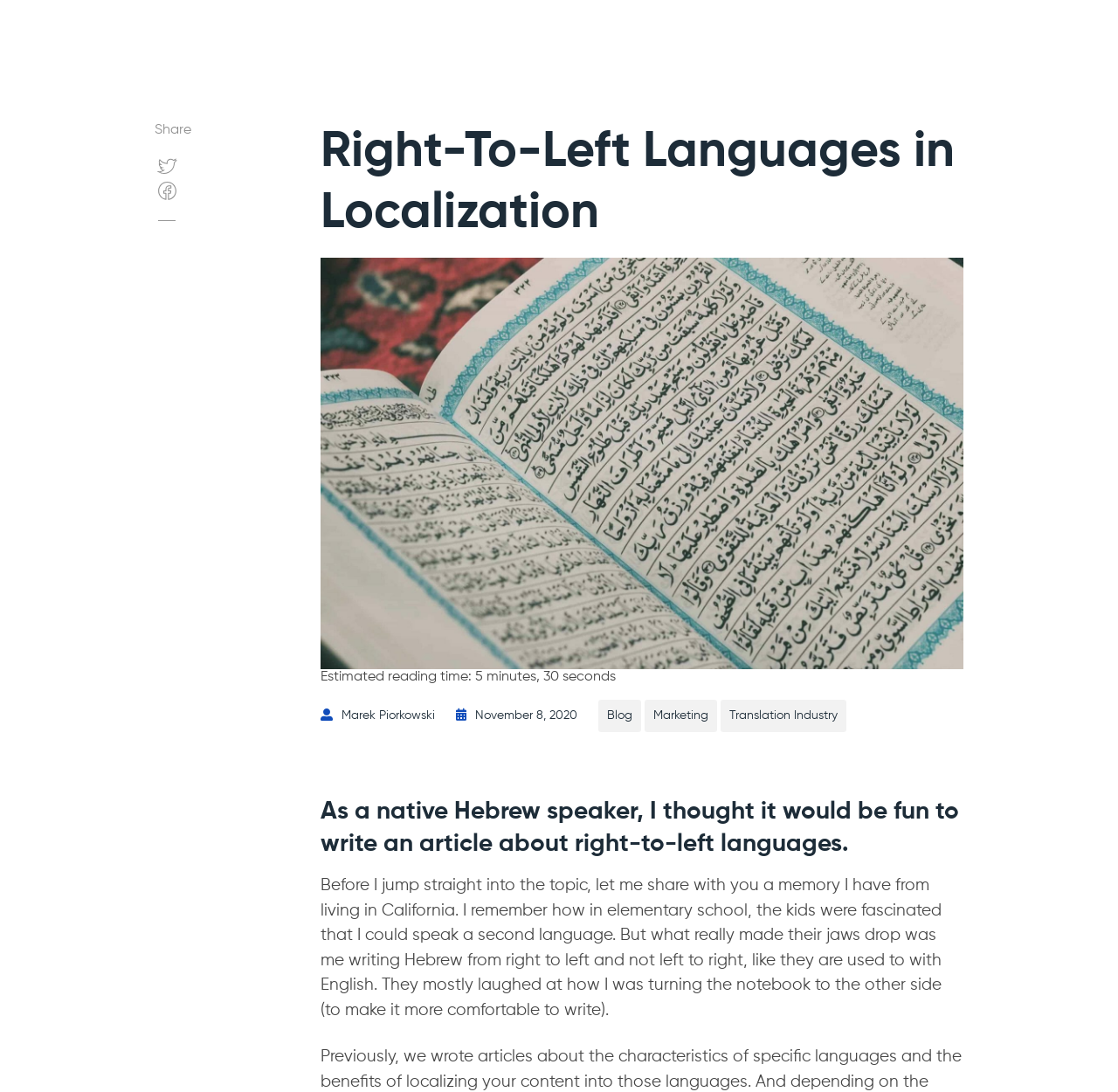What is the author's profession?
Please provide a single word or phrase as the answer based on the screenshot.

Writer